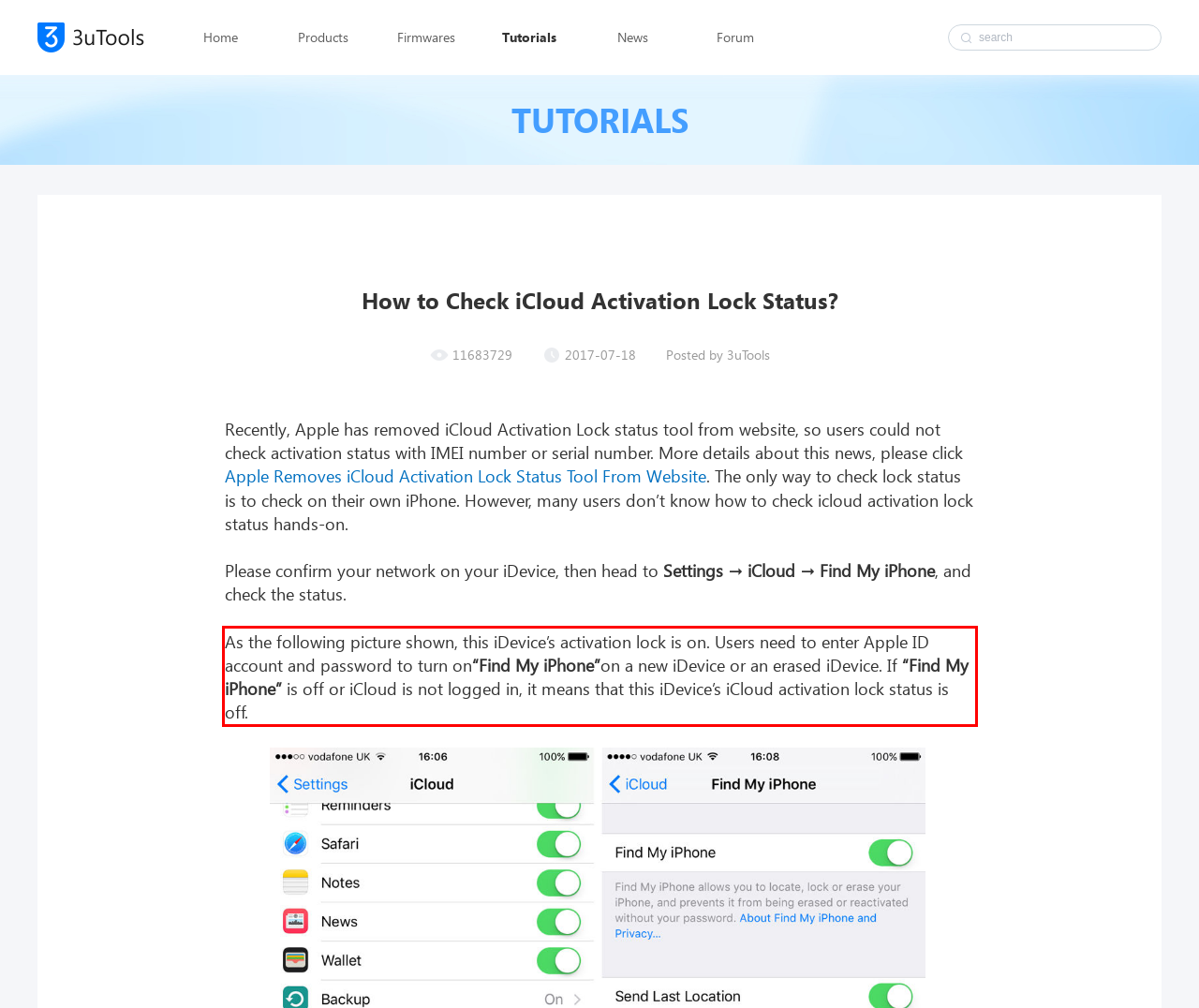Your task is to recognize and extract the text content from the UI element enclosed in the red bounding box on the webpage screenshot.

As the following picture shown, this iDevice’s activation lock is on. Users need to enter Apple ID account and password to turn on“Find My iPhone”on a new iDevice or an erased iDevice. If “Find My iPhone” is off or iCloud is not logged in, it means that this iDevice’s iCloud activation lock status is off.